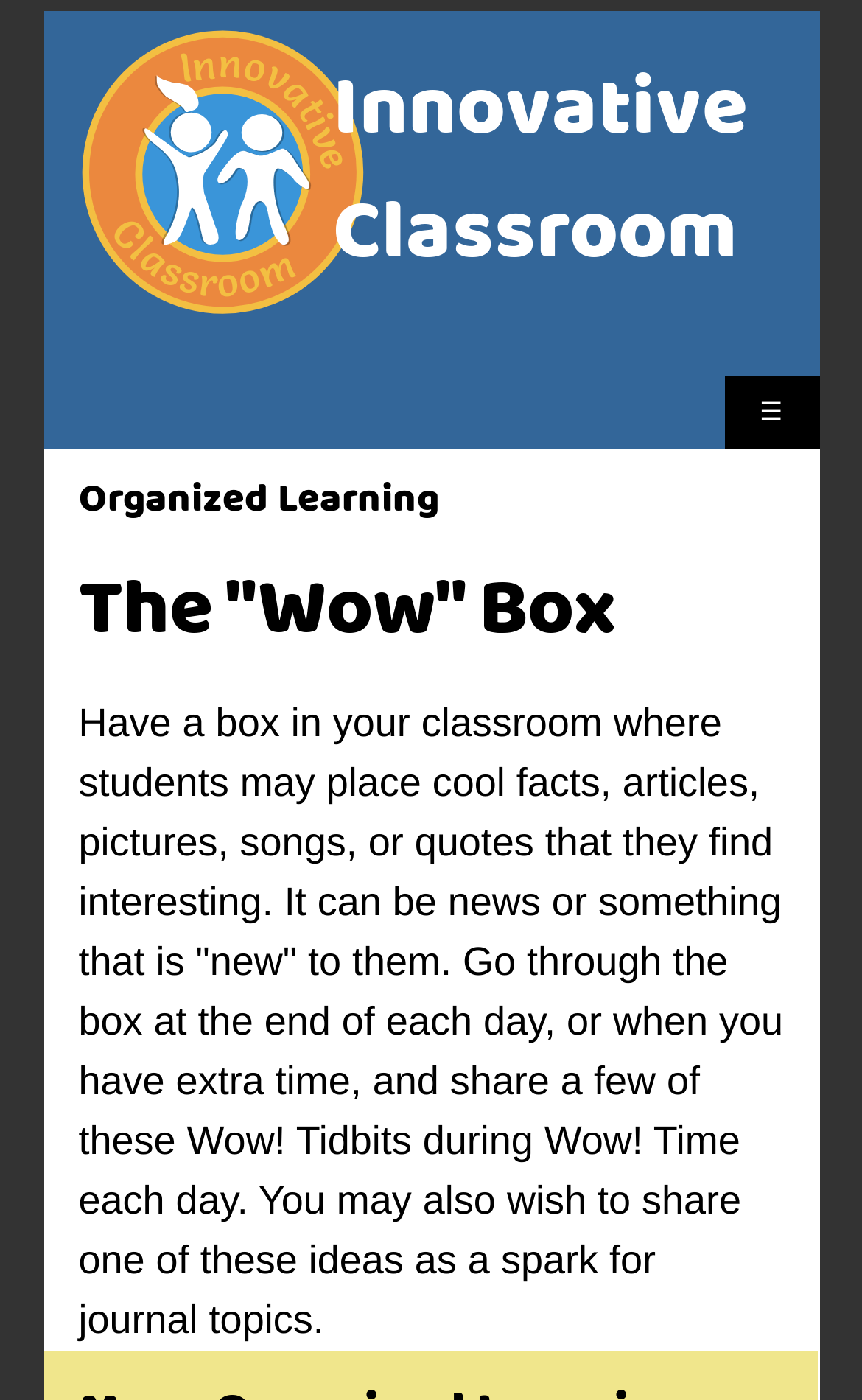Generate a comprehensive description of the contents of the webpage.

The webpage is about teaching ideas, bell work, and lesson plans, with a focus on innovative classroom strategies. At the top left corner, there is a logo image with a corresponding link. Next to the logo, there is a heading that reads "Innovative Classroom". 

On the top right corner, there are two links: one with the text "Innovative Classroom" and another with a hamburger menu icon (☰). 

Below these top elements, the main content of the webpage is divided into an article section that occupies most of the page. Within this section, there are two headings: "Organized Learning" and "The 'Wow' Box". 

Under the "The 'Wow' Box" heading, there is a block of text that describes a teaching idea where students can share interesting facts, articles, or quotes they find, and the teacher can share a few of these "Wow! Tidbits" during a designated time each day. This text is positioned in the middle of the page, spanning from the left to the right side.